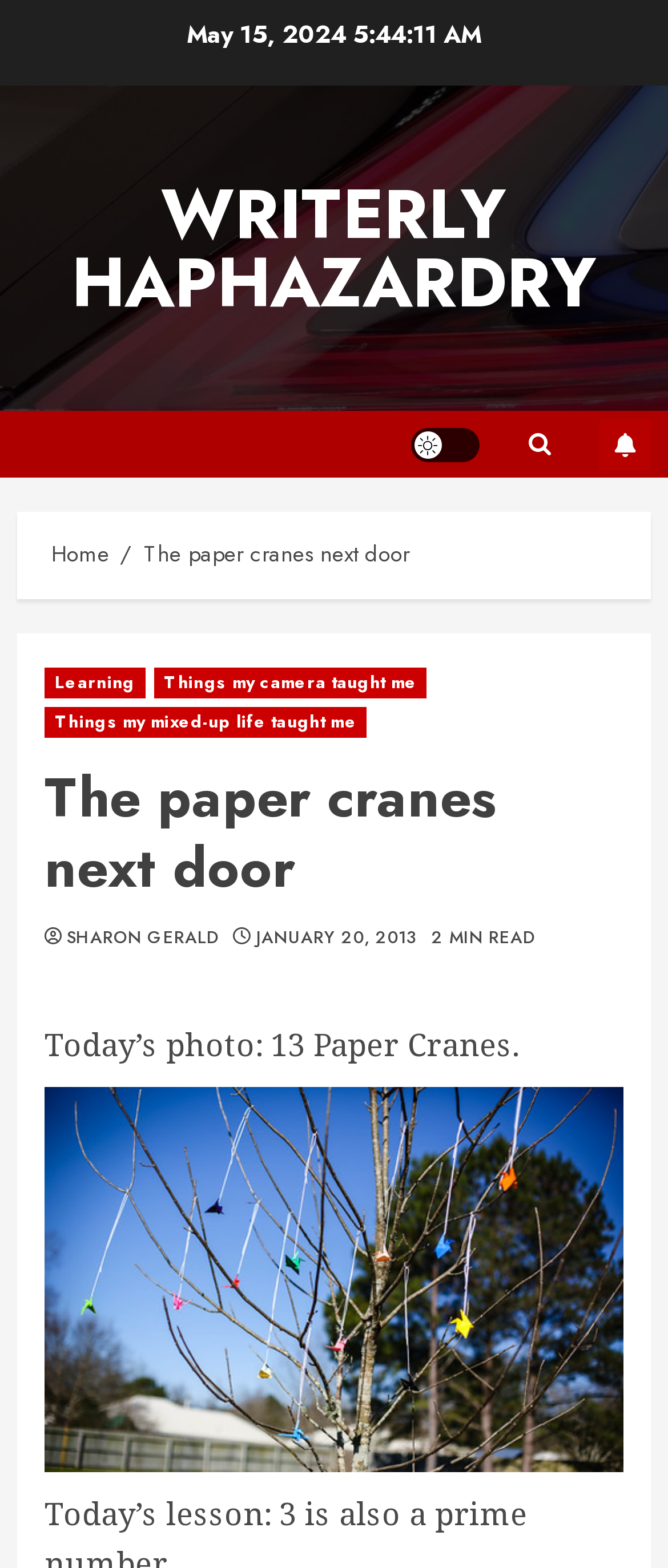Can you pinpoint the bounding box coordinates for the clickable element required for this instruction: "Subscribe by clicking the 'SUBSCRIBE' button"? The coordinates should be four float numbers between 0 and 1, i.e., [left, top, right, bottom].

[0.897, 0.267, 0.974, 0.3]